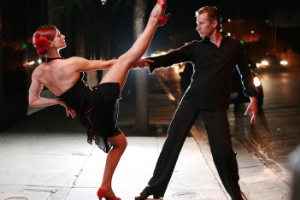What is the background setting of the dance performance?
Please analyze the image and answer the question with as much detail as possible.

The caption describes the background of the image as an 'urban backdrop, illuminated by city lights', which implies that the dance performance is taking place in an urban setting with a cityscape in the background.